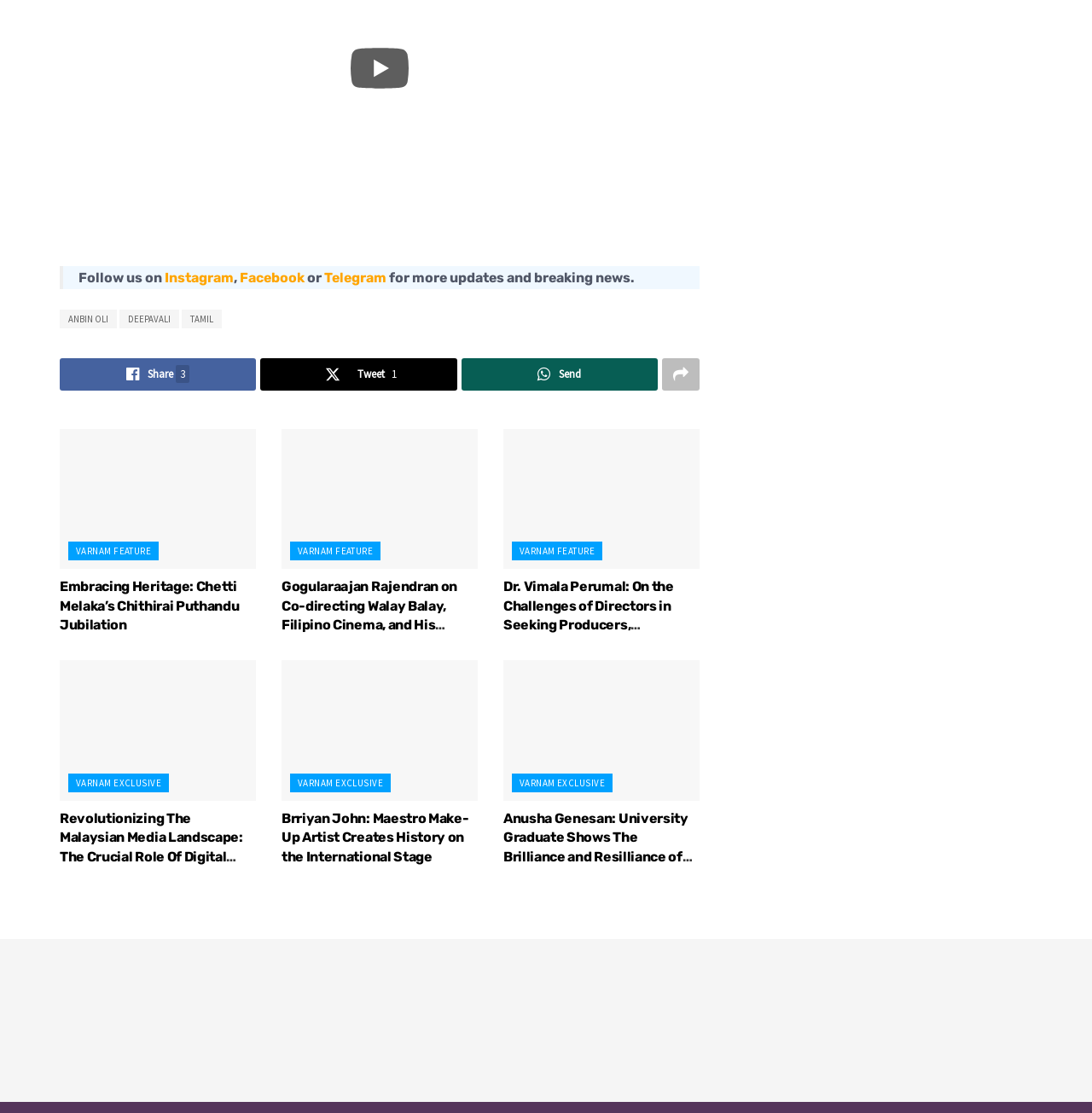Please specify the bounding box coordinates of the element that should be clicked to execute the given instruction: 'Share this article'. Ensure the coordinates are four float numbers between 0 and 1, expressed as [left, top, right, bottom].

[0.055, 0.322, 0.235, 0.351]